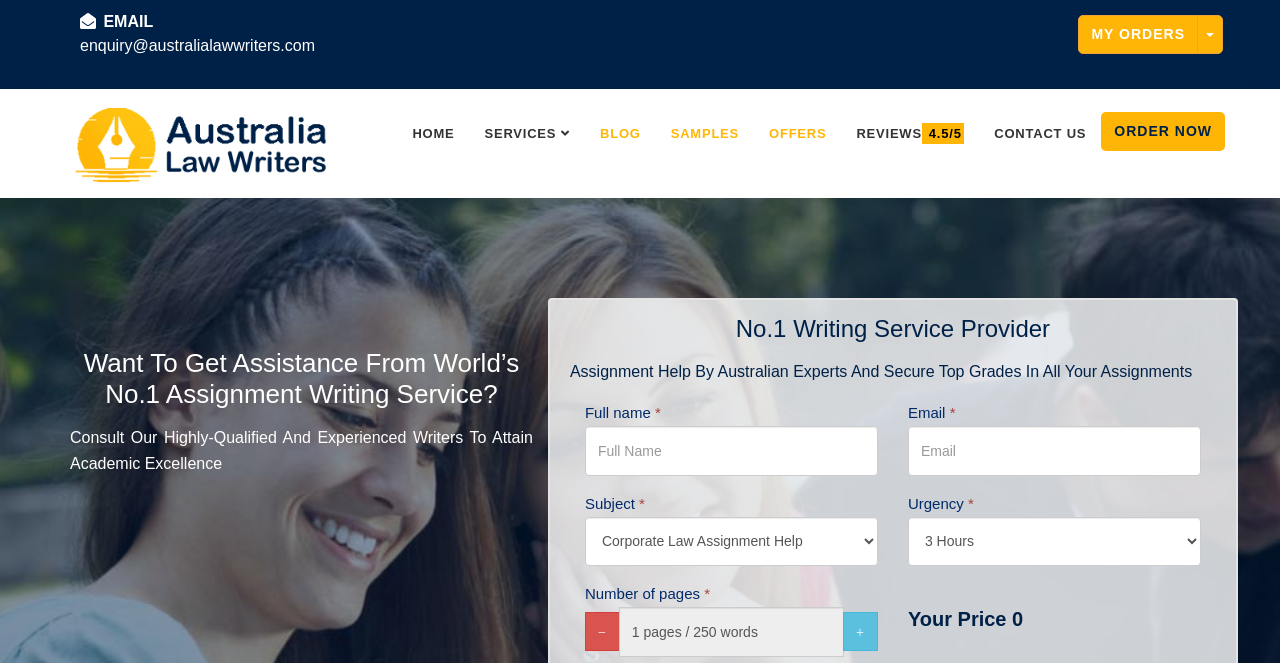Please provide a one-word or phrase answer to the question: 
What is the email address for enquiry?

enquiry@australialawwriters.com